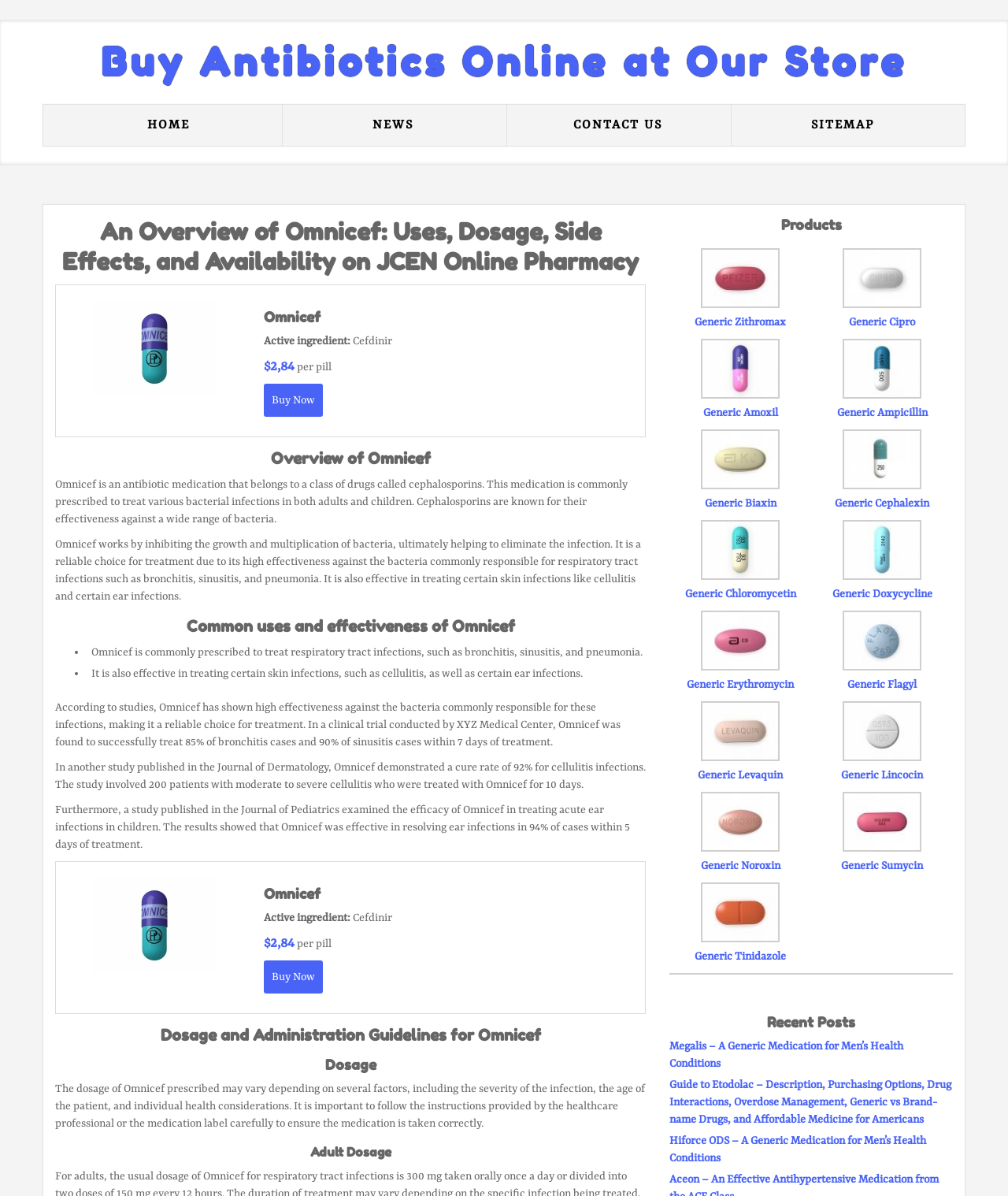Indicate the bounding box coordinates of the element that needs to be clicked to satisfy the following instruction: "Click the 'Generic Zithromax' link". The coordinates should be four float numbers between 0 and 1, i.e., [left, top, right, bottom].

[0.689, 0.264, 0.78, 0.275]